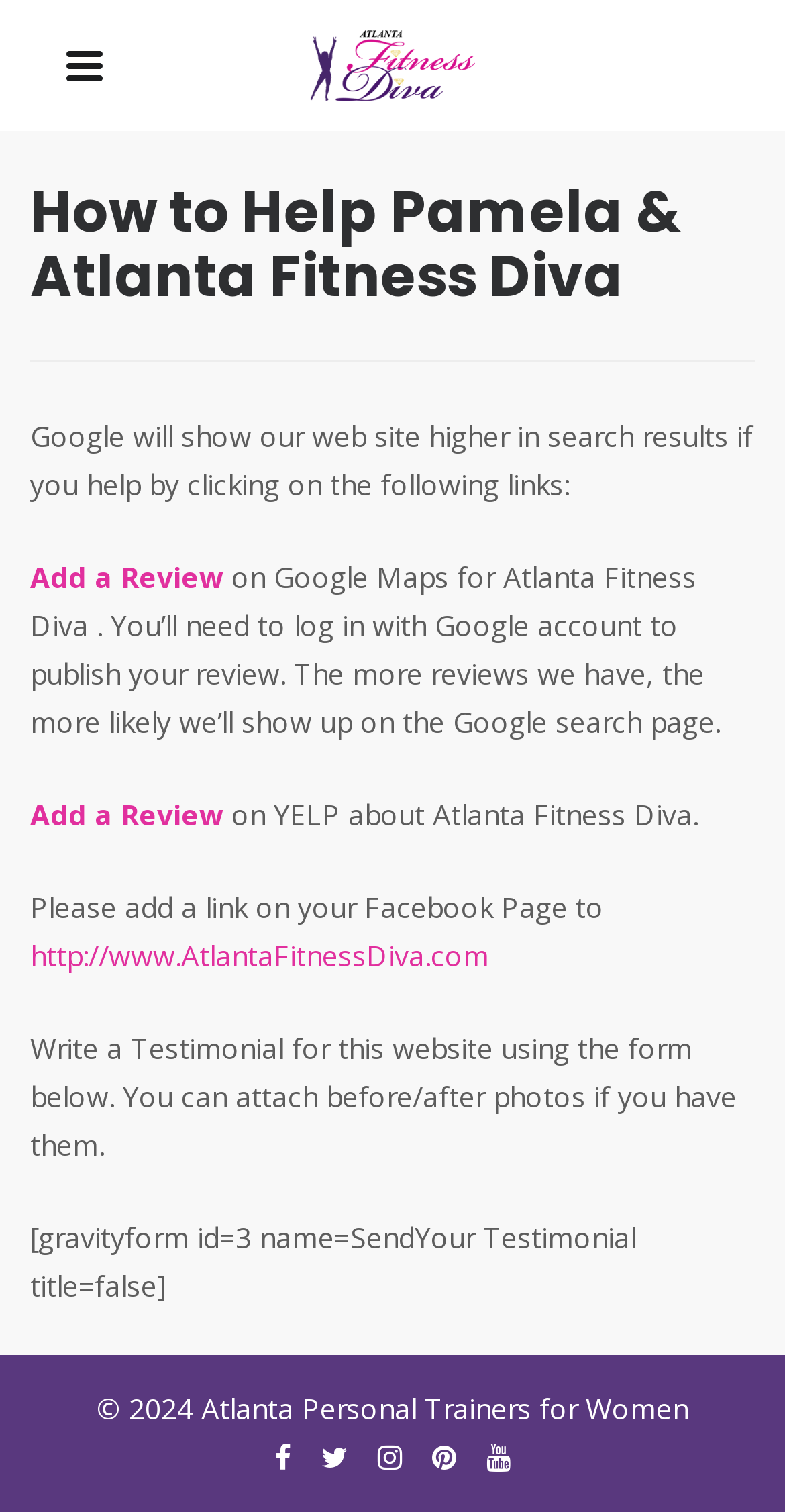Using the webpage screenshot, find the UI element described by title="Atlanta Personal Trainers for Women". Provide the bounding box coordinates in the format (top-left x, top-left y, bottom-right x, bottom-right y), ensuring all values are floating point numbers between 0 and 1.

[0.394, 0.02, 0.606, 0.071]